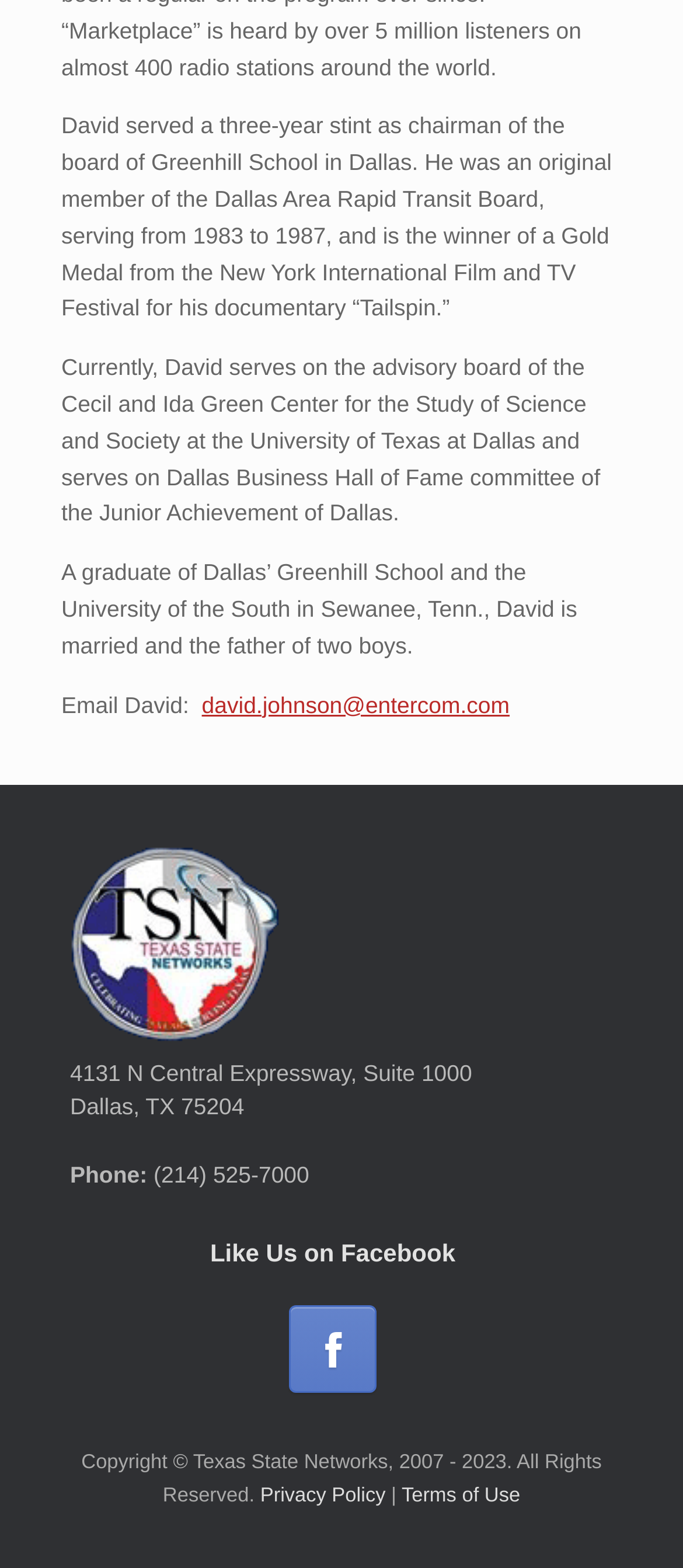Based on what you see in the screenshot, provide a thorough answer to this question: What is the phone number of the office?

I found the phone number by looking at the text 'Phone:' and the number next to it, which is '(214) 525-7000'.